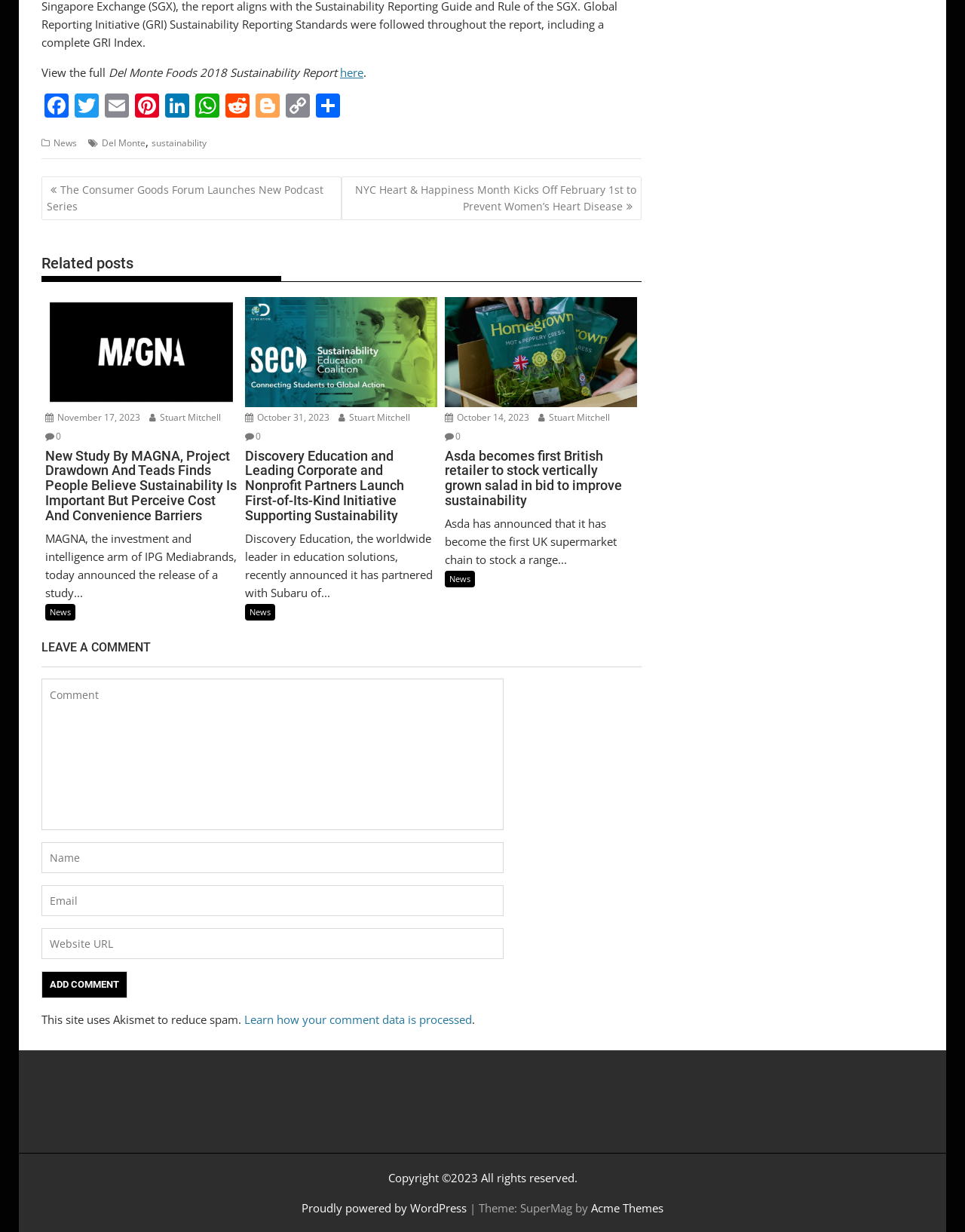What is the name of the first social media platform listed?
Using the image as a reference, give a one-word or short phrase answer.

Facebook